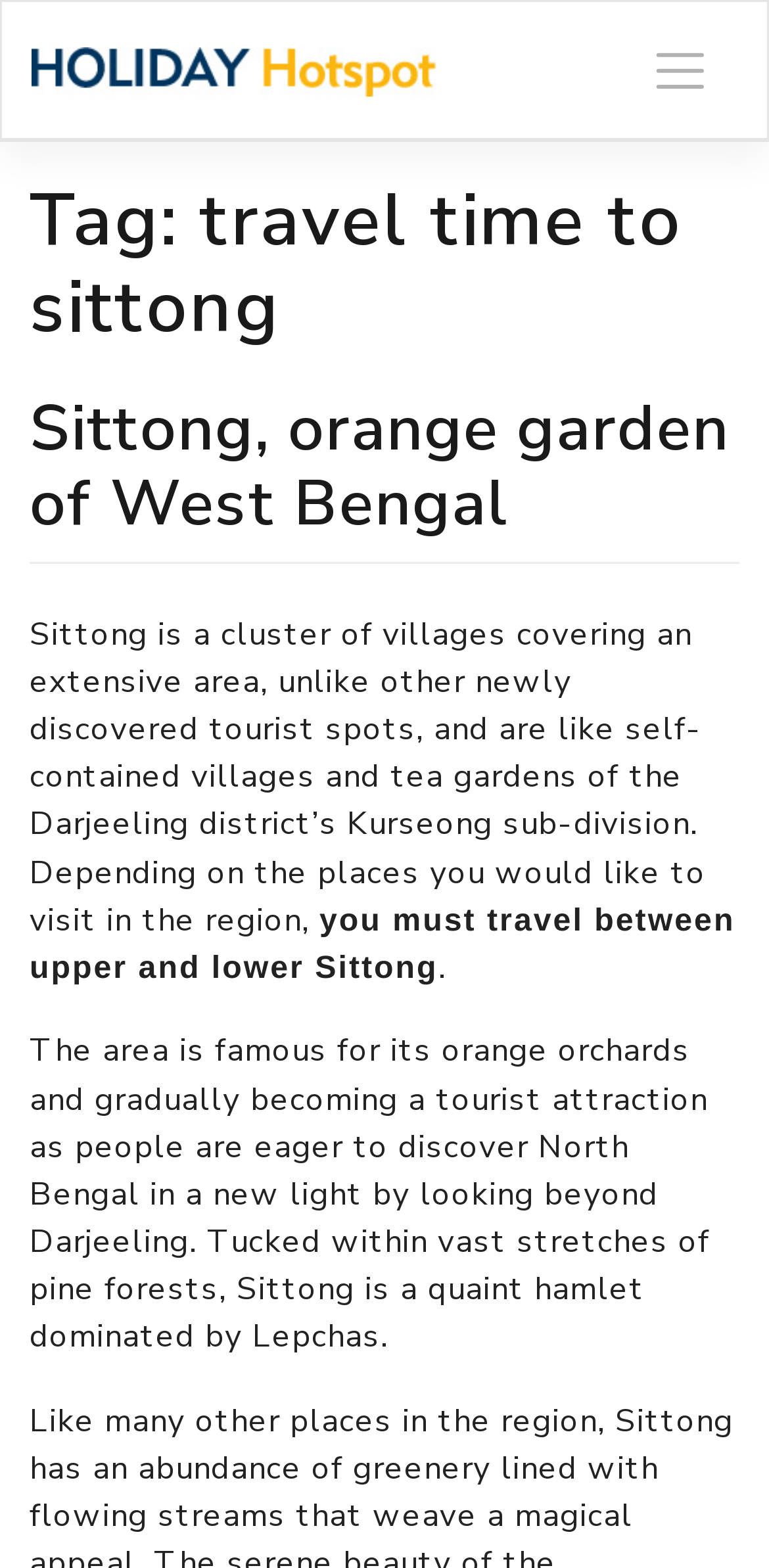What is the region of West Bengal where Sittong is located?
Provide a well-explained and detailed answer to the question.

According to the webpage, Sittong is located in the Kurseong sub-division of the Darjeeling district in West Bengal, which is mentioned in the heading 'Sittong, orange garden of West Bengal'.